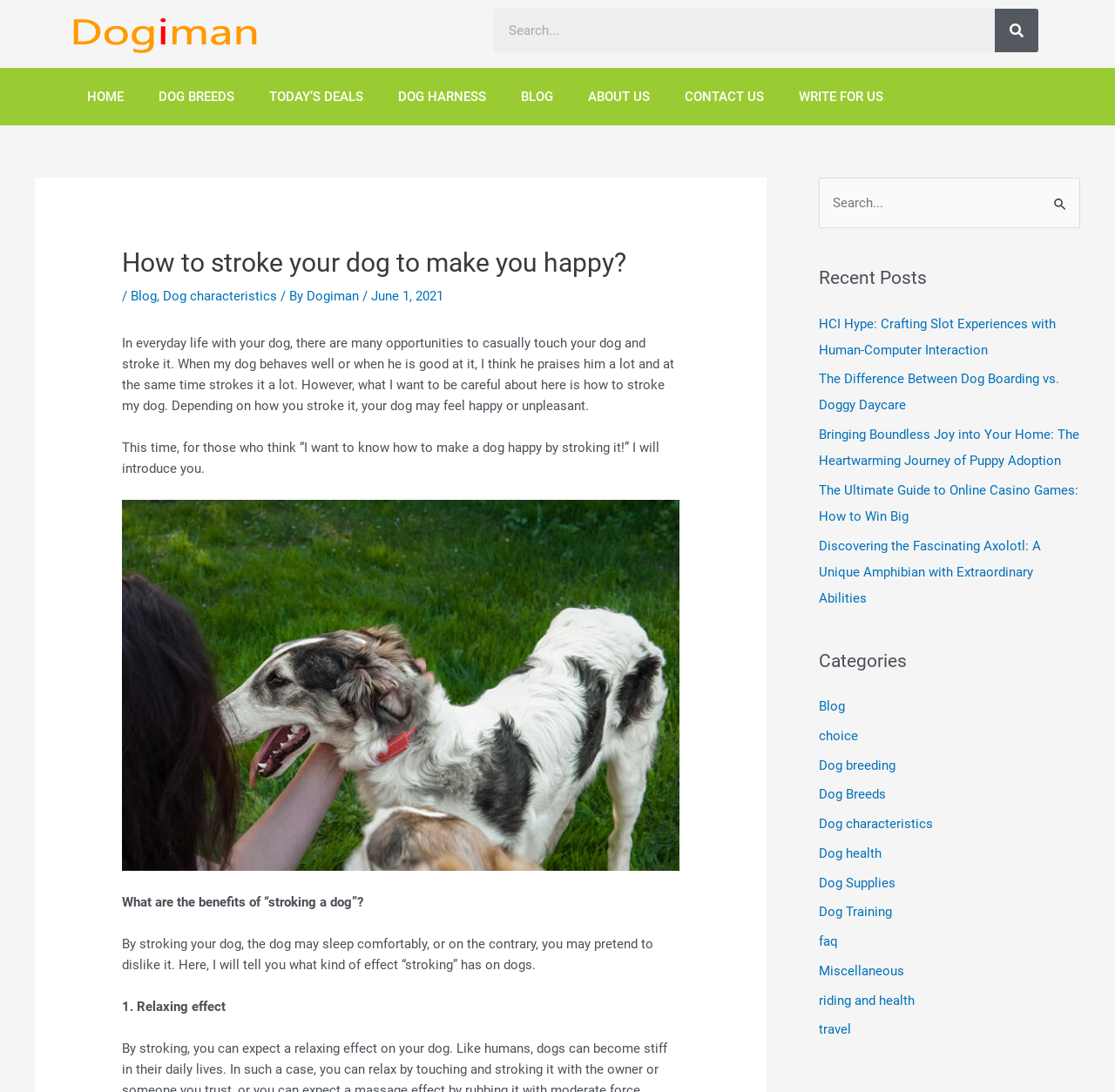Predict the bounding box coordinates of the area that should be clicked to accomplish the following instruction: "Search for something". The bounding box coordinates should consist of four float numbers between 0 and 1, i.e., [left, top, right, bottom].

[0.443, 0.008, 0.892, 0.048]